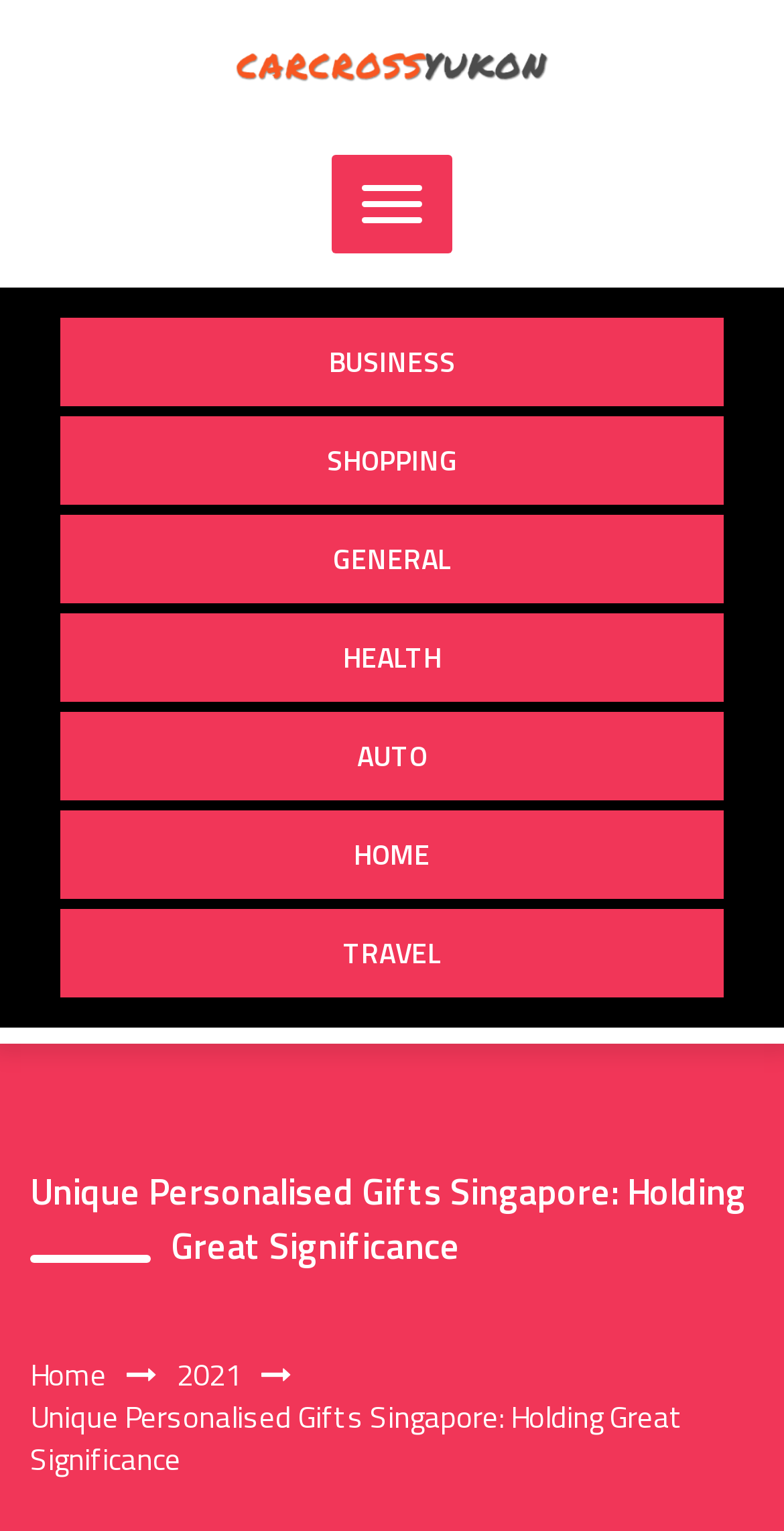Provide your answer to the question using just one word or phrase: Is the primary menu expanded?

No